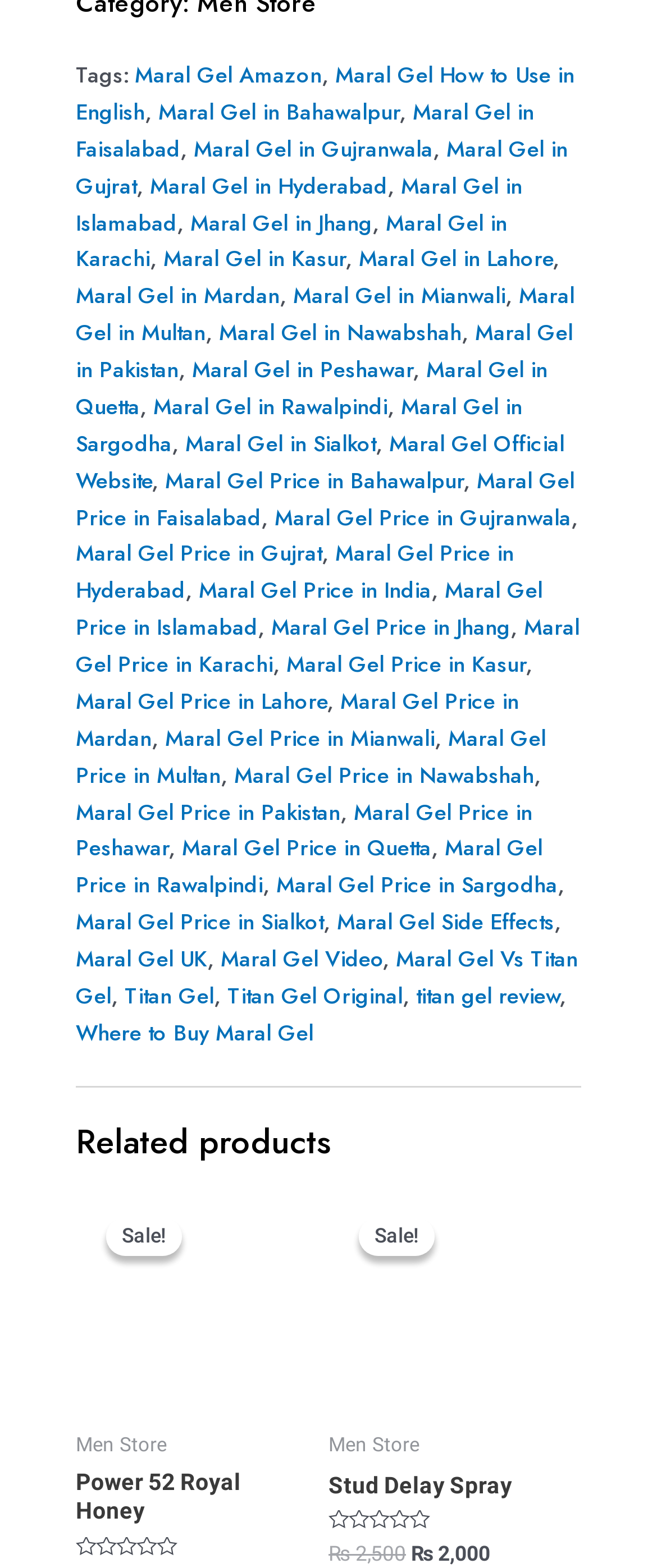Please look at the image and answer the question with a detailed explanation: What is the current price of Power 52 Royal Honey?

I can see the current price mentioned as '₨10,500' next to the original price of '₨13,500' on the webpage.